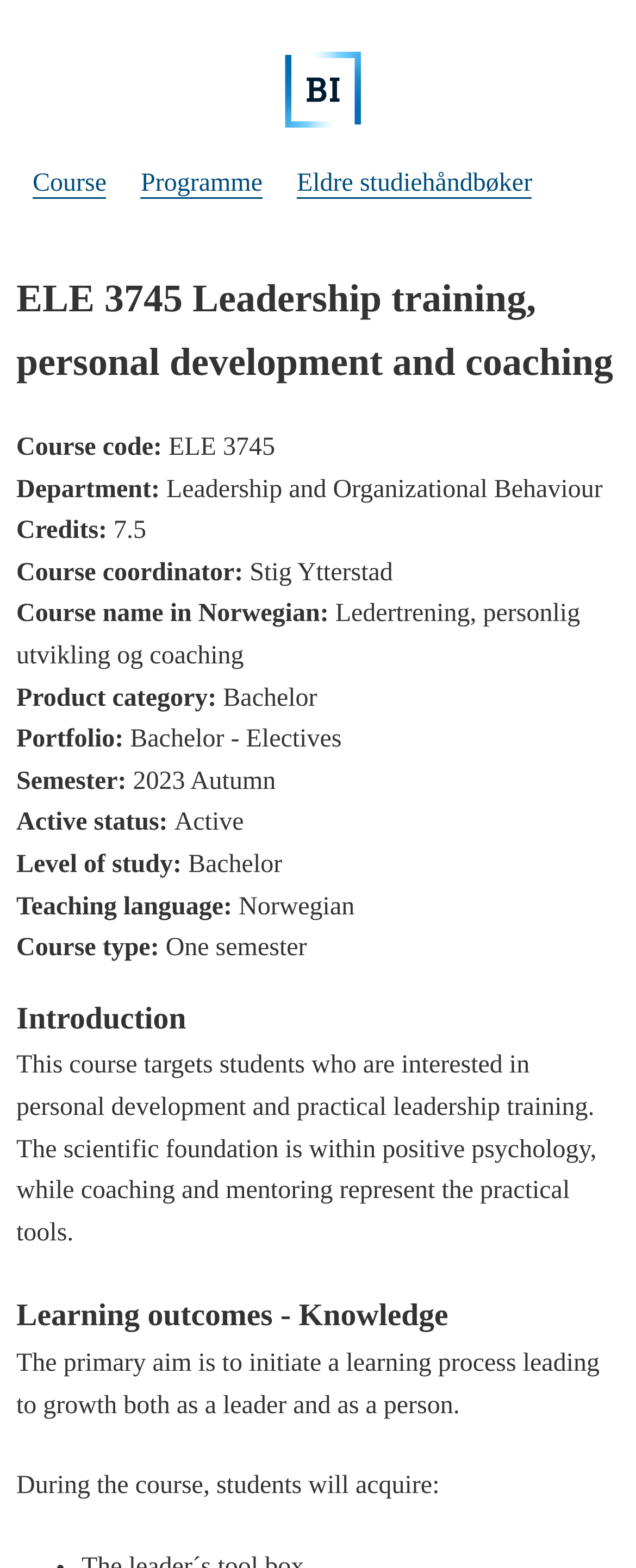Using the format (top-left x, top-left y, bottom-right x, bottom-right y), and given the element description, identify the bounding box coordinates within the screenshot: Course

[0.051, 0.108, 0.168, 0.126]